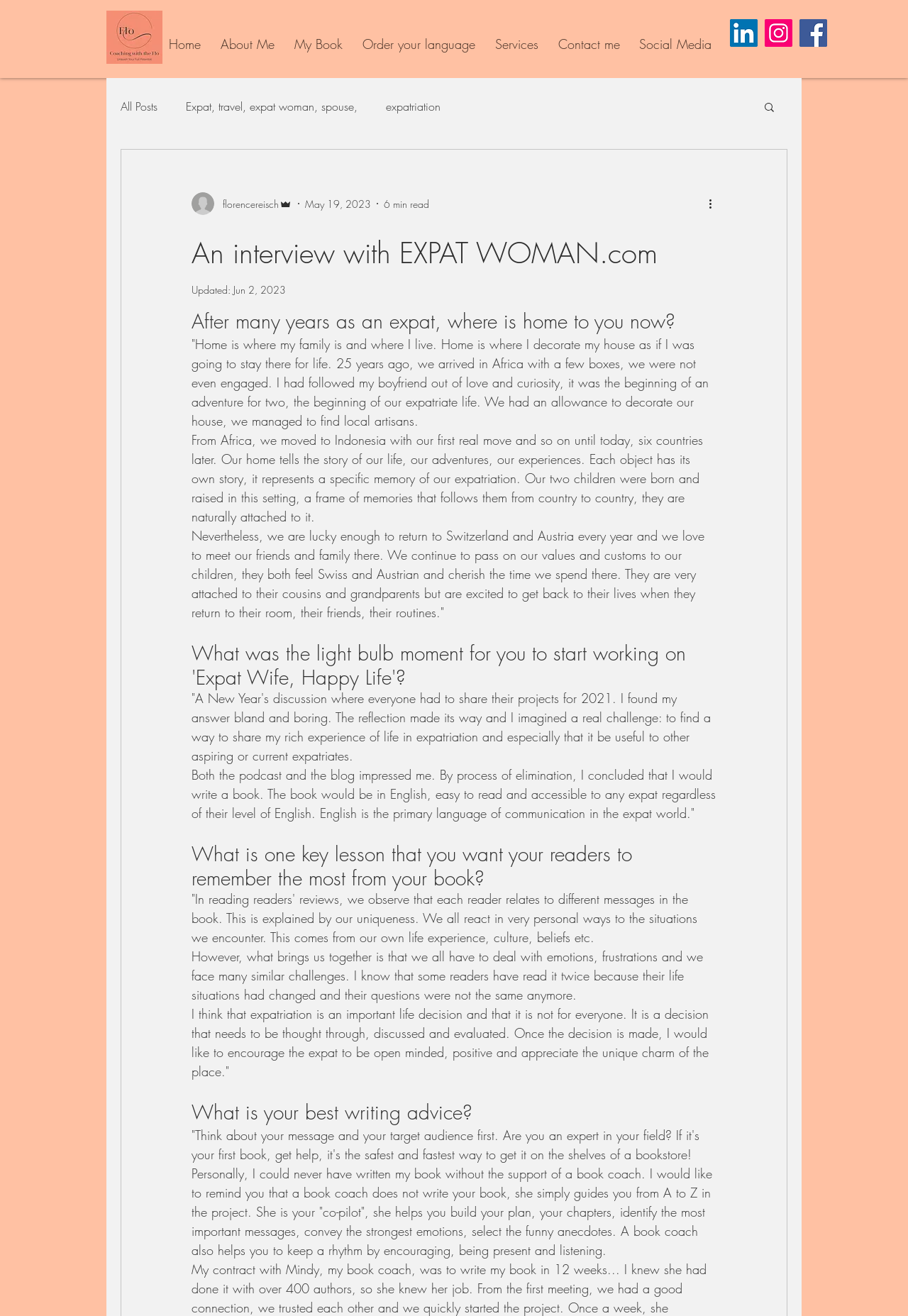What is the title of the expat woman's book?
Answer with a single word or short phrase according to what you see in the image.

Expat Wife, Happy Life